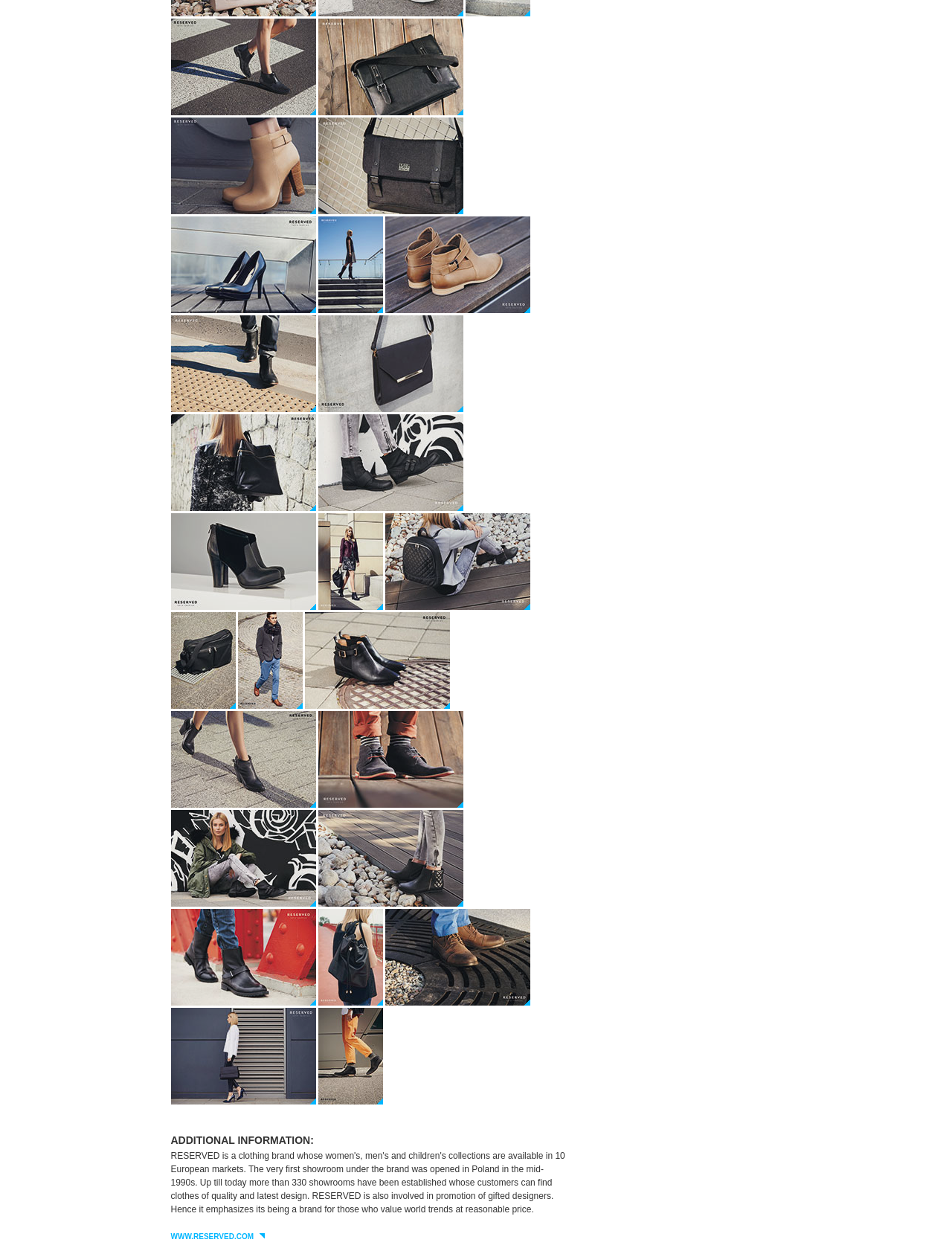Please find the bounding box coordinates of the element that needs to be clicked to perform the following instruction: "Download high quality". The bounding box coordinates should be four float numbers between 0 and 1, represented as [left, top, right, bottom].

[0.179, 0.007, 0.332, 0.015]